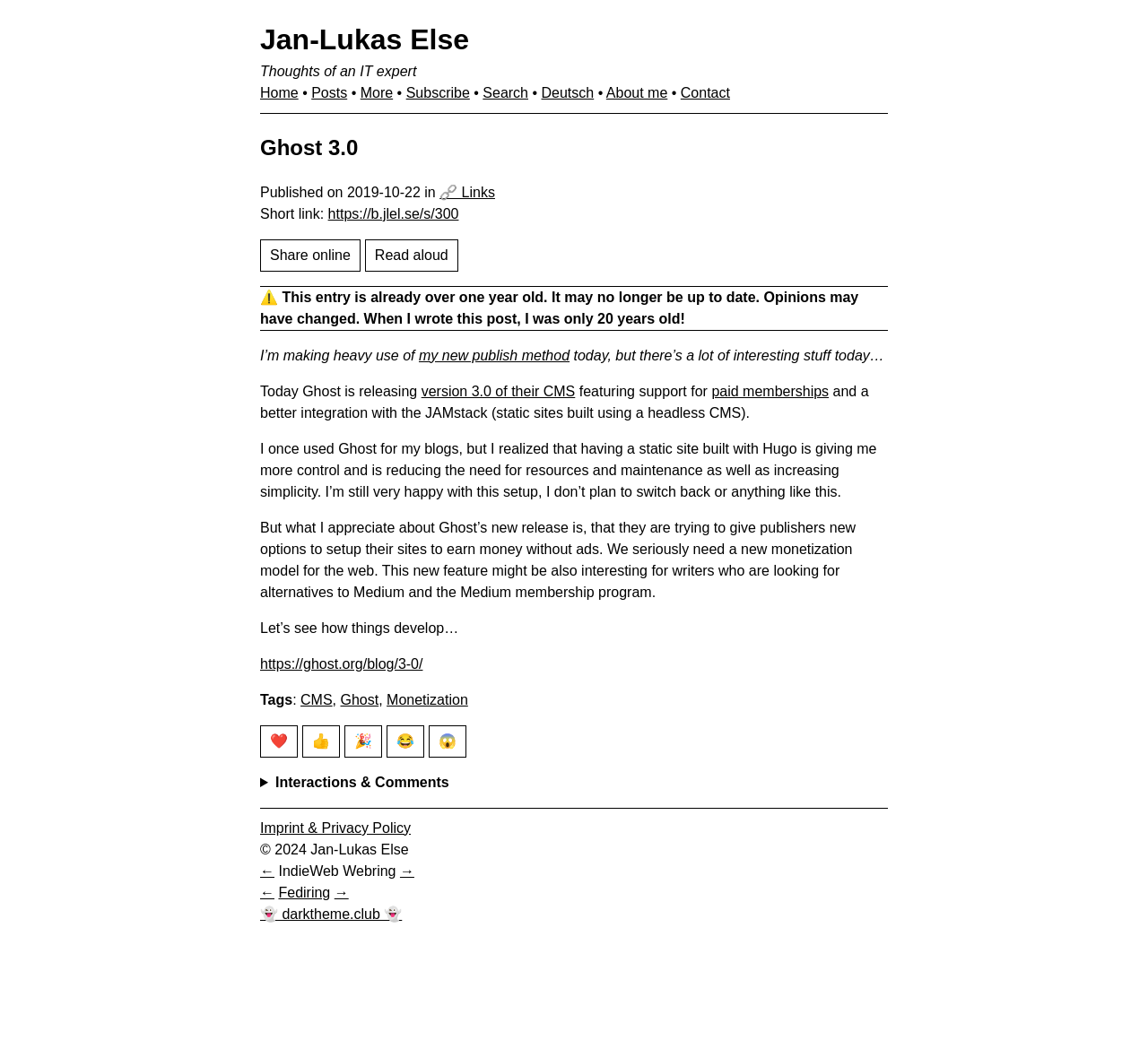Based on the image, please elaborate on the answer to the following question:
What is the purpose of the 'Read aloud' button?

The 'Read aloud' button is likely intended to allow users to listen to the article being read aloud, rather than reading it themselves. This can be useful for users who prefer to consume content in an auditory format.